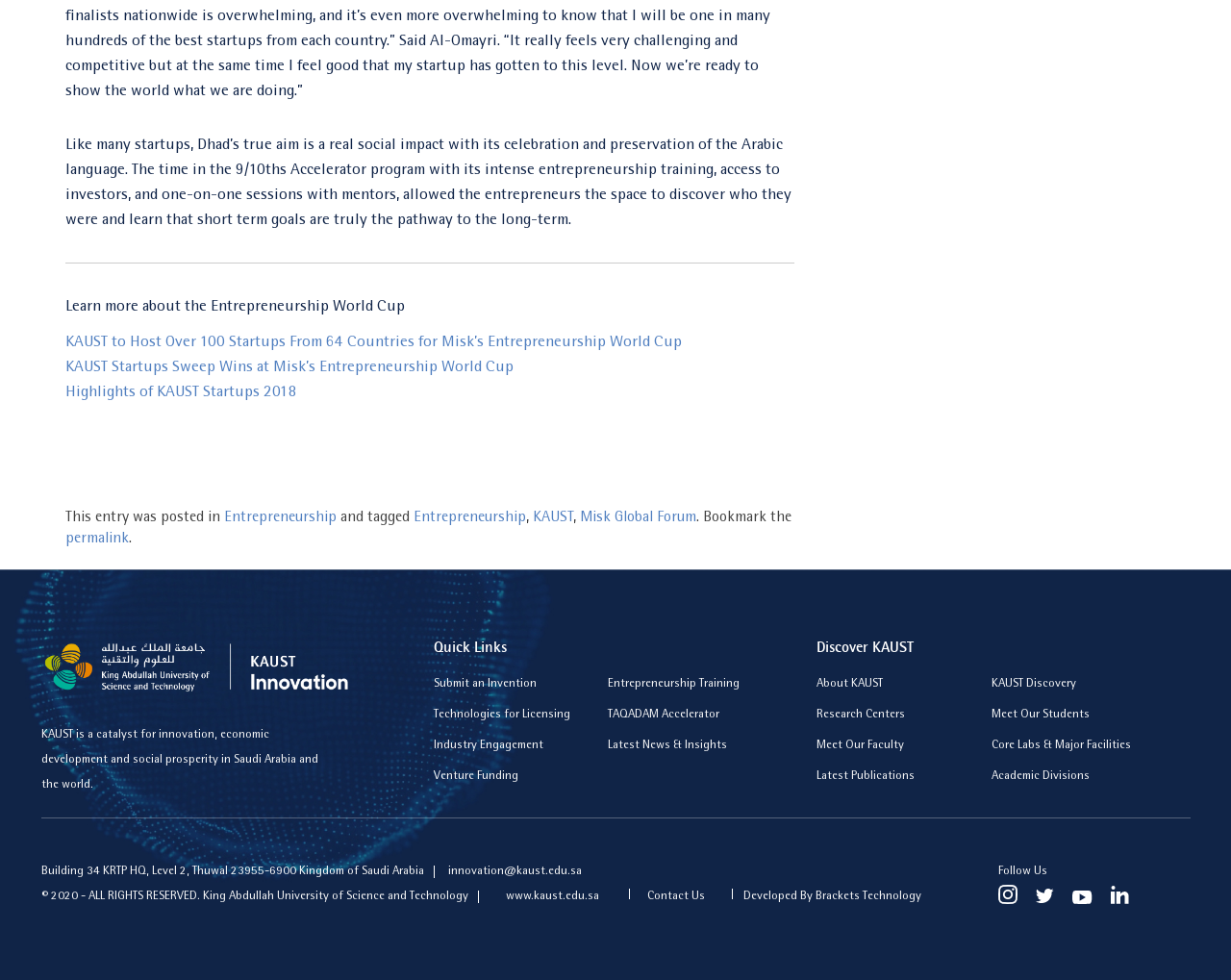Please determine the bounding box coordinates of the section I need to click to accomplish this instruction: "Read about KAUST to Host Over 100 Startups From 64 Countries for Misk’s Entrepreneurship World Cup".

[0.053, 0.342, 0.554, 0.358]